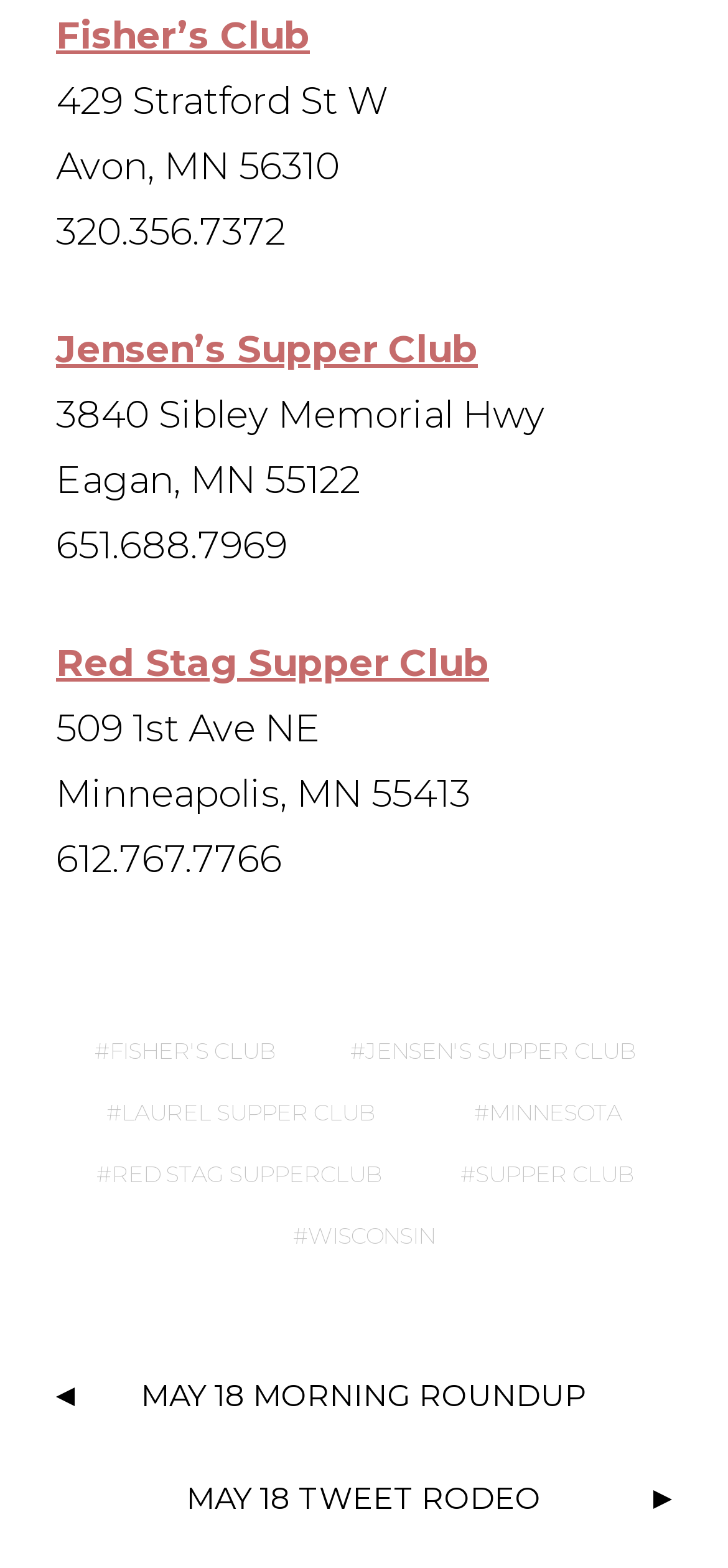Identify the bounding box of the UI element described as follows: "May 18 Tweet Rodeo". Provide the coordinates as four float numbers in the range of 0 to 1 [left, top, right, bottom].

[0.256, 0.738, 0.744, 0.761]